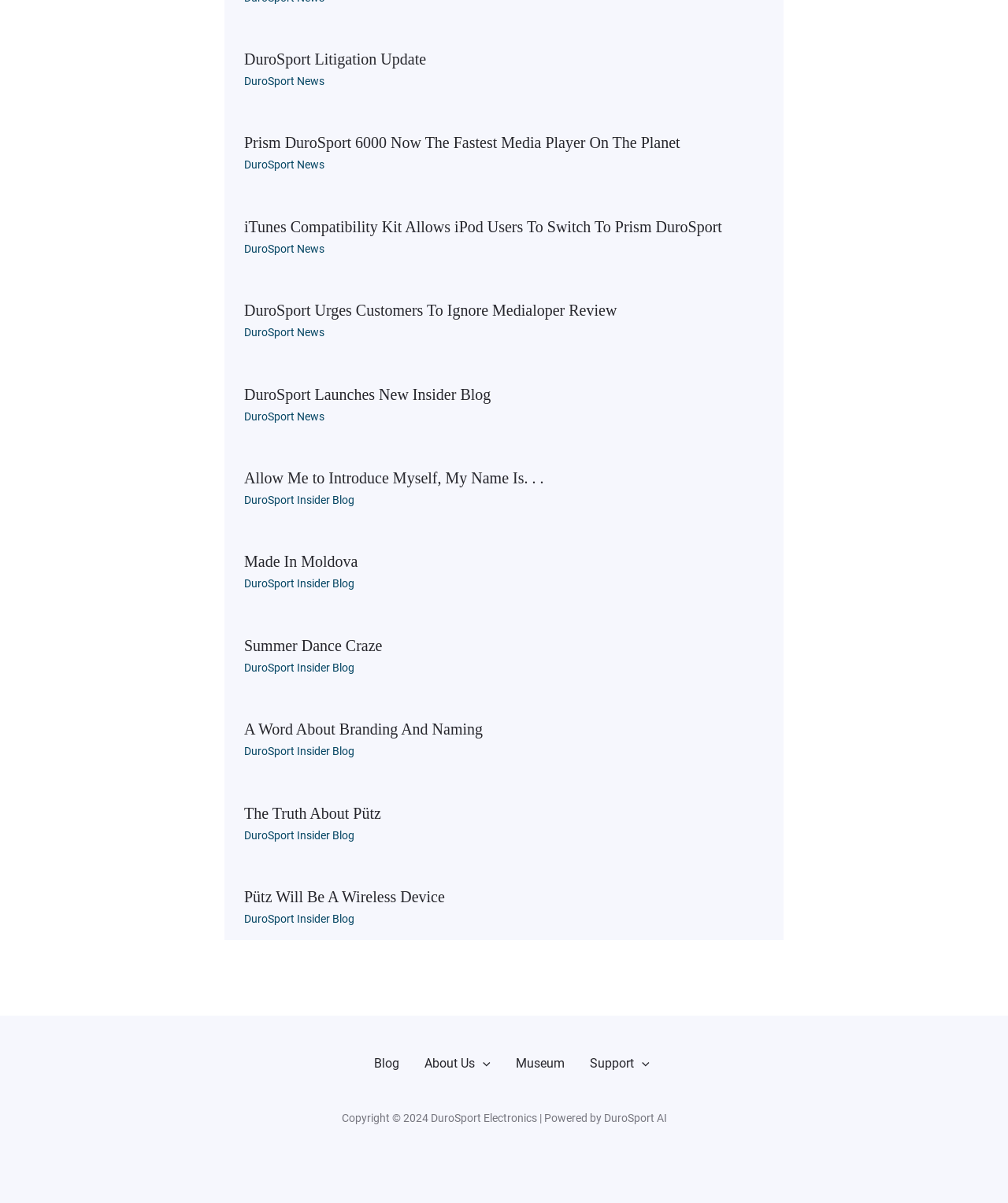Bounding box coordinates are specified in the format (top-left x, top-left y, bottom-right x, bottom-right y). All values are floating point numbers bounded between 0 and 1. Please provide the bounding box coordinate of the region this sentence describes: Blog

[0.359, 0.876, 0.409, 0.893]